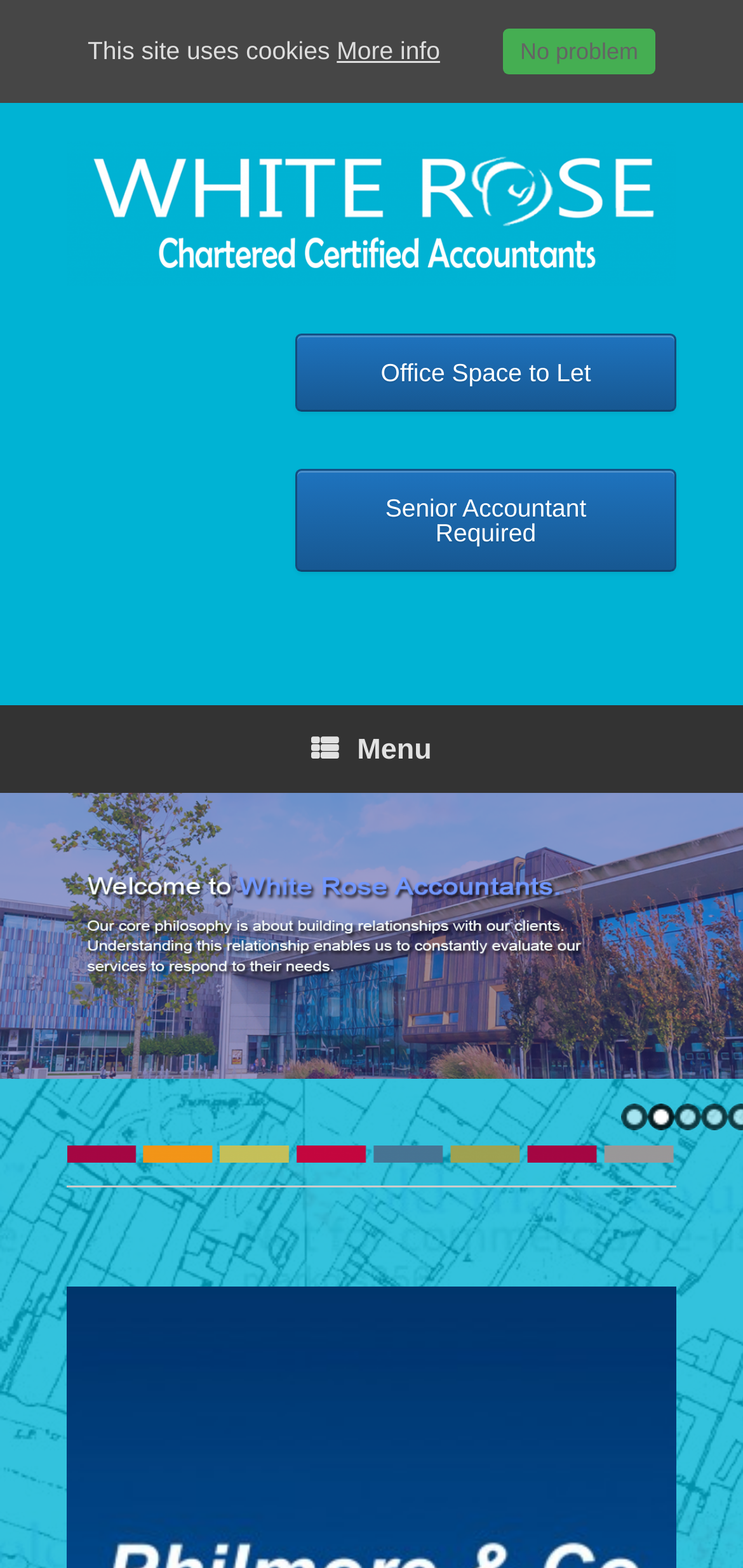Based on the image, give a detailed response to the question: What is the purpose of the image at the top of the page?

The image at the top of the page is likely used for decorative purposes, as it does not contain any text or functional elements. Its presence adds visual appeal to the page and may help to create a professional atmosphere.